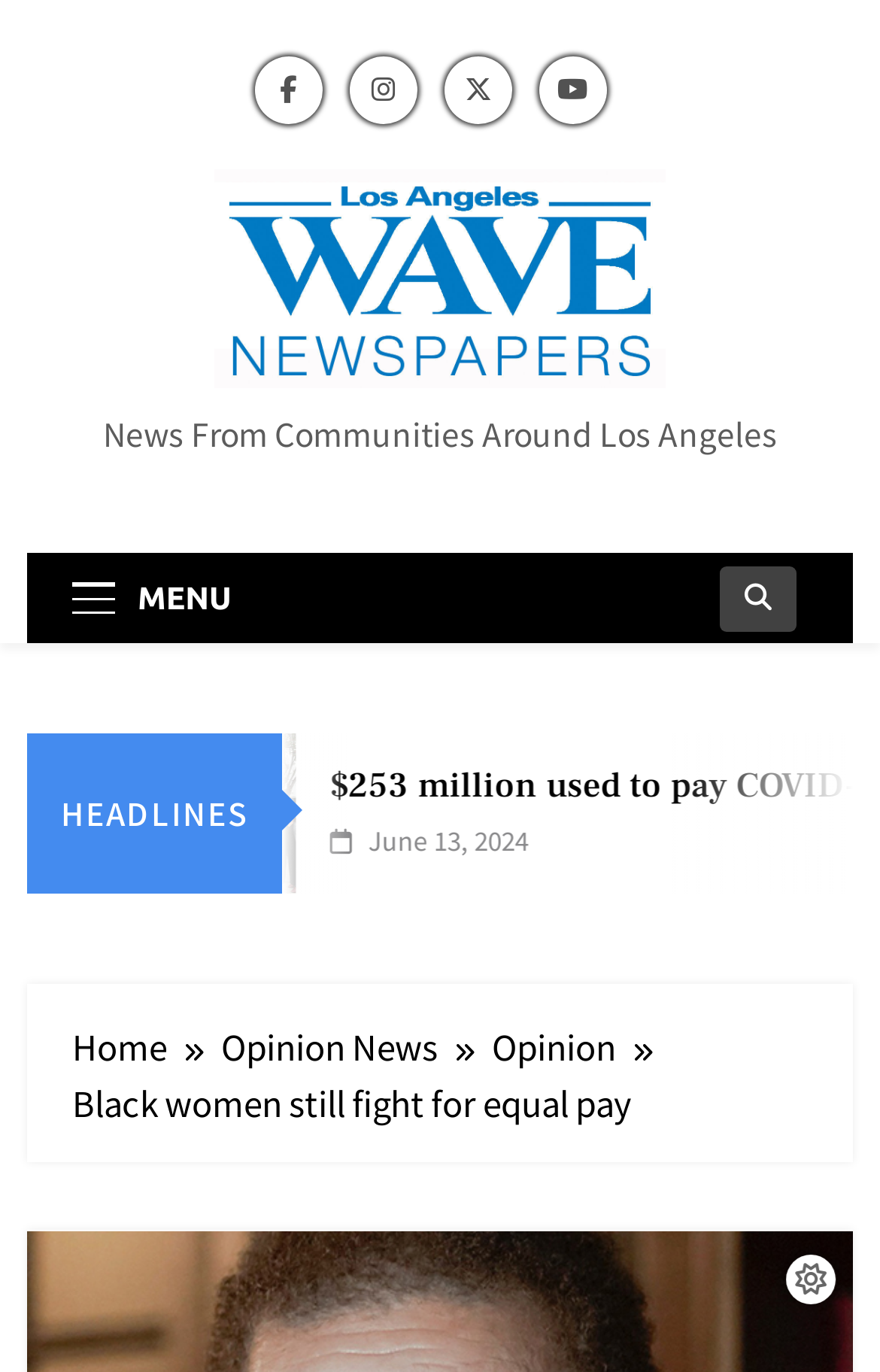Find the UI element described as: "Home" and predict its bounding box coordinates. Ensure the coordinates are four float numbers between 0 and 1, [left, top, right, bottom].

[0.082, 0.746, 0.251, 0.783]